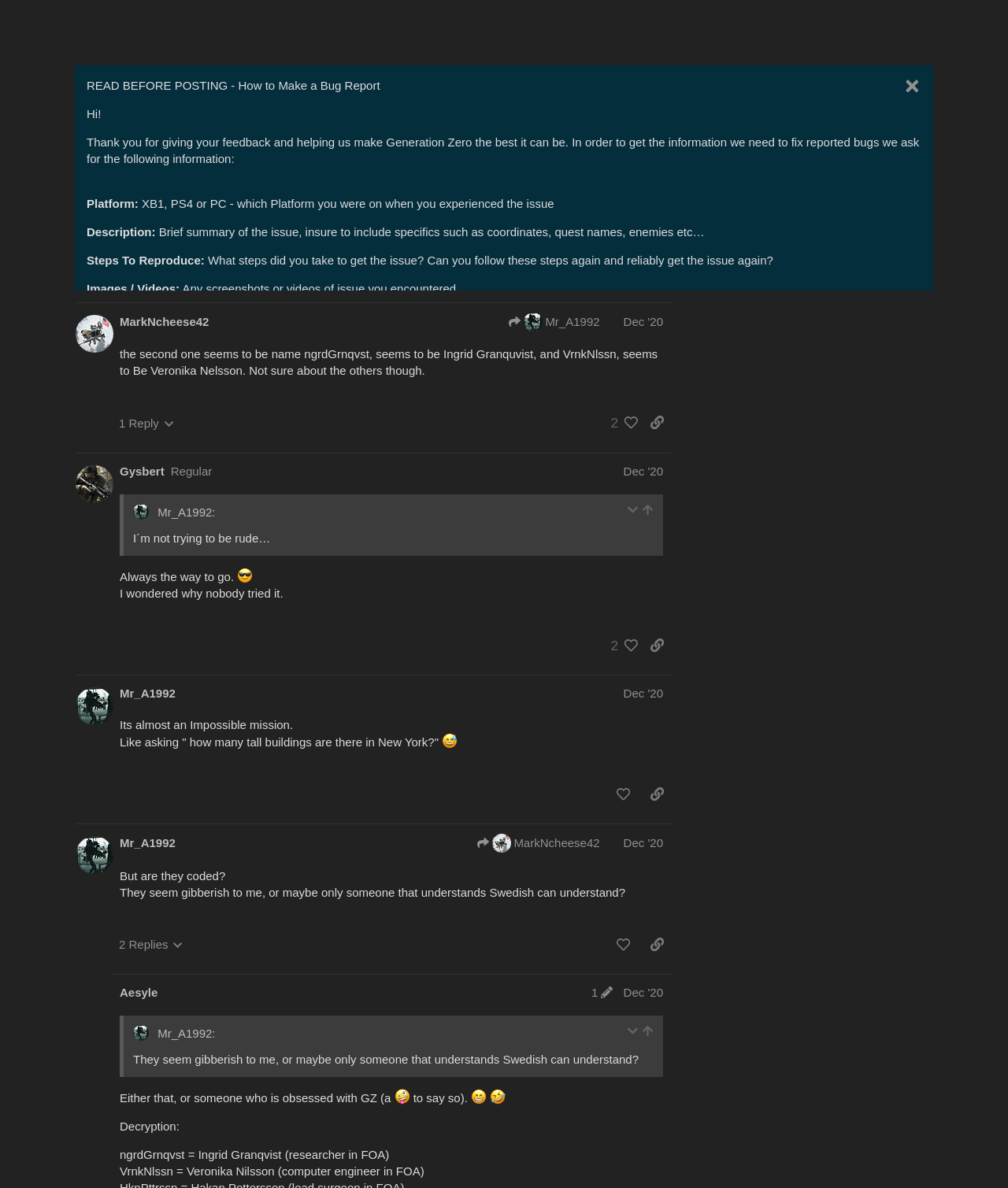Find the bounding box coordinates of the element I should click to carry out the following instruction: "View post edit history".

[0.576, 0.05, 0.613, 0.061]